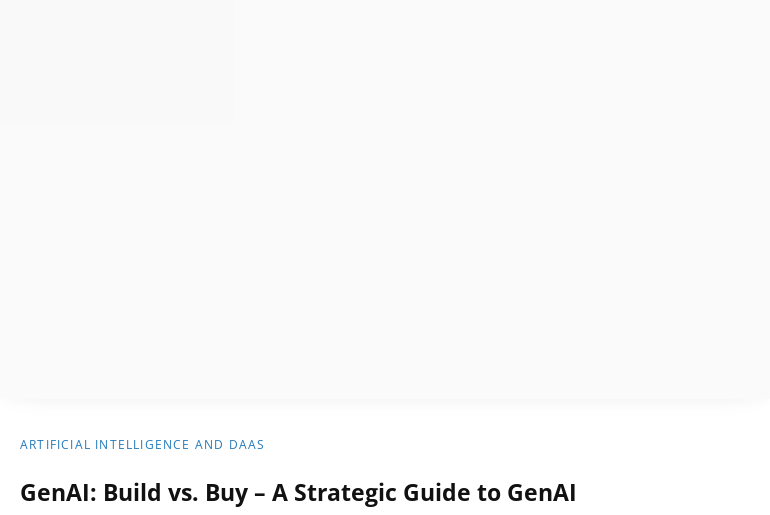Describe every important feature and element in the image comprehensively.

The image is featured prominently within an article discussing a strategic approach to generative AI, positioned to capture the reader's attention. It is labeled with the title "GenAI: Build vs. Buy – A Strategic Guide to GenAI," indicating a focus on the considerations businesses face when deciding between developing their own AI models or purchasing existing solutions. Below the title, there is a smaller text banner reading "ARTIFICIAL INTELLIGENCE AND DAAS," which suggests a thematic connection to data as a service and its implications in the AI landscape. This visual context enriches the article's exploration of the pros and cons associated with constructing versus acquiring generative AI technologies.